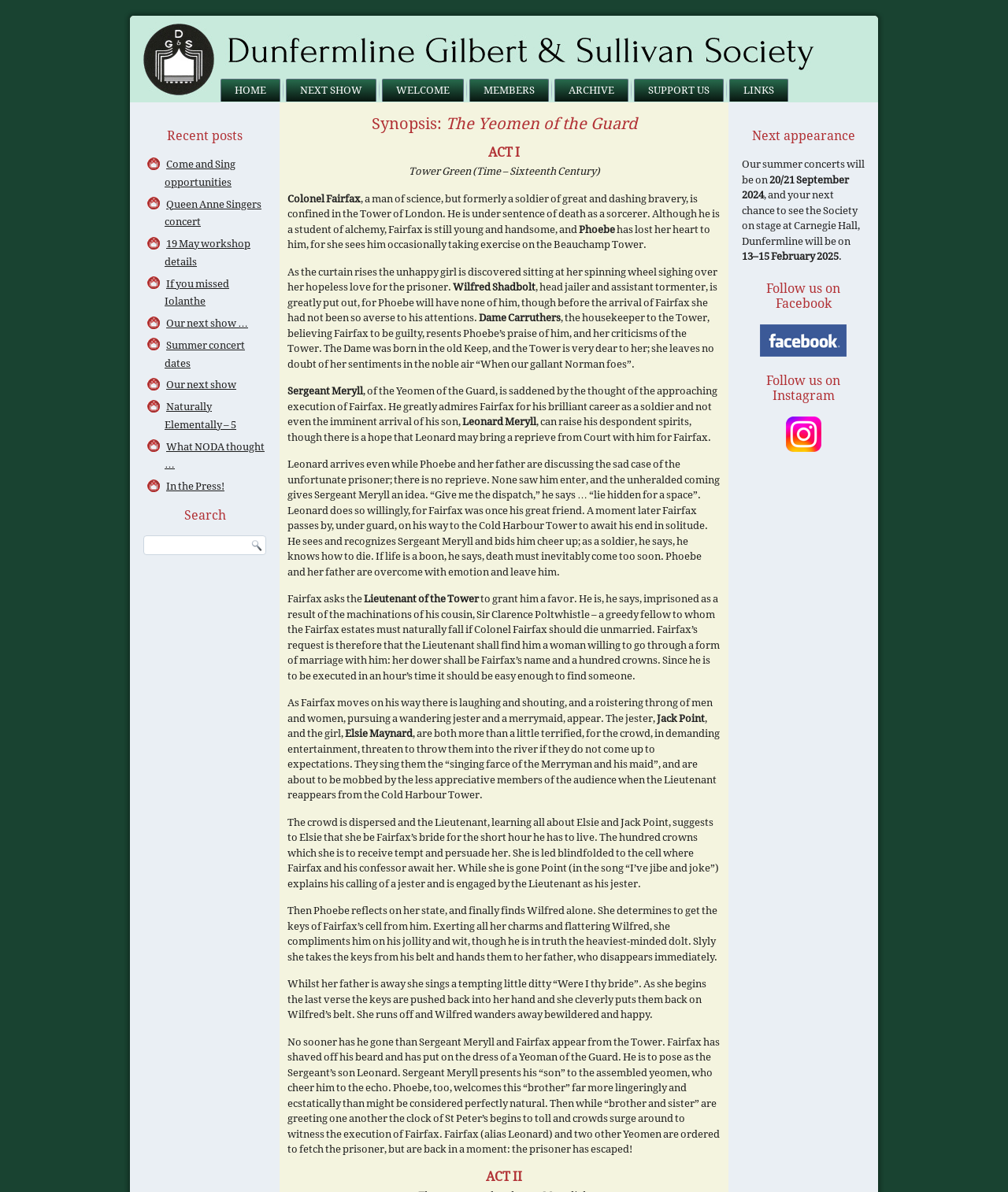Please specify the bounding box coordinates of the clickable region necessary for completing the following instruction: "Click on the Come and Sing opportunities link". The coordinates must consist of four float numbers between 0 and 1, i.e., [left, top, right, bottom].

[0.163, 0.133, 0.234, 0.158]